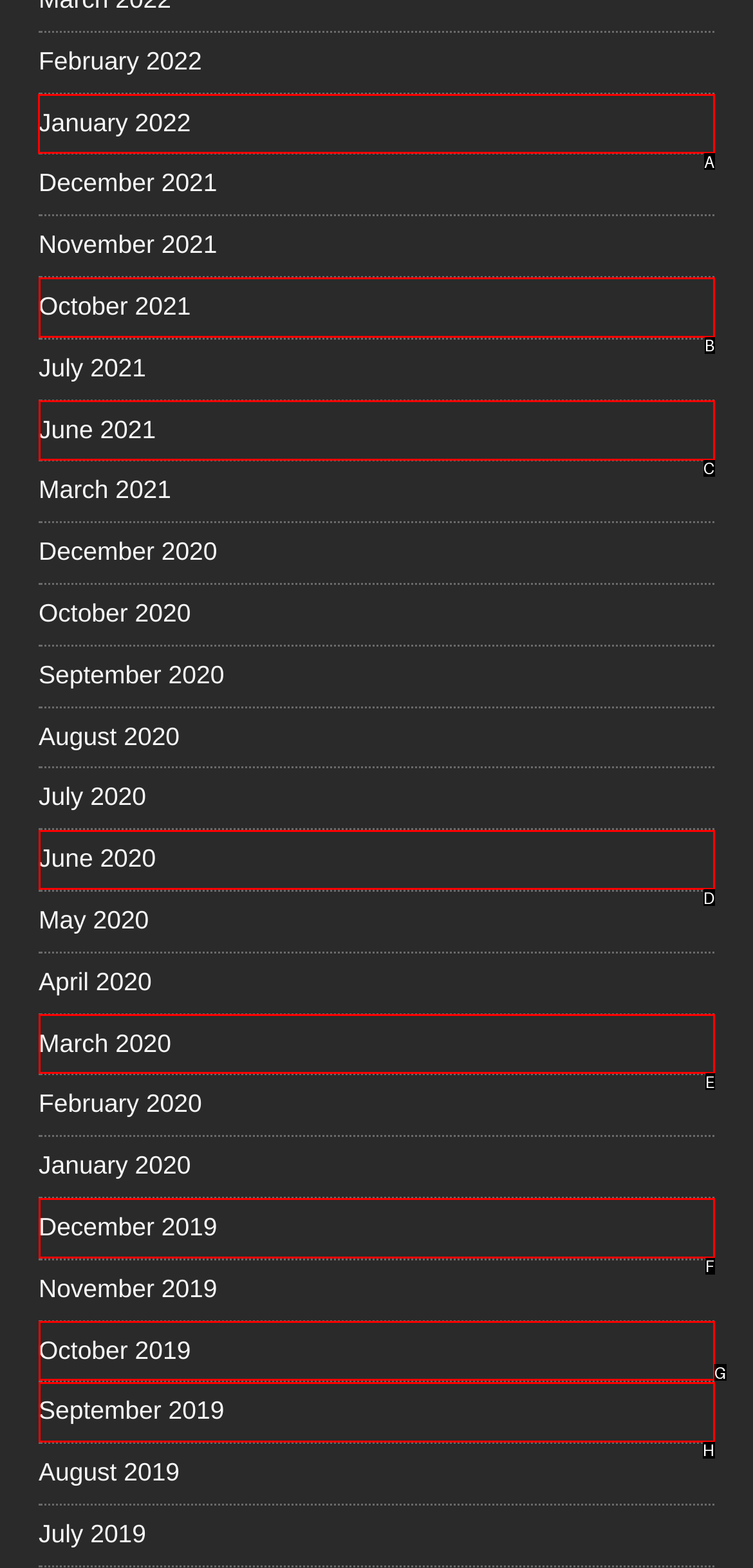Identify which HTML element should be clicked to fulfill this instruction: Read About Us Reply with the correct option's letter.

None